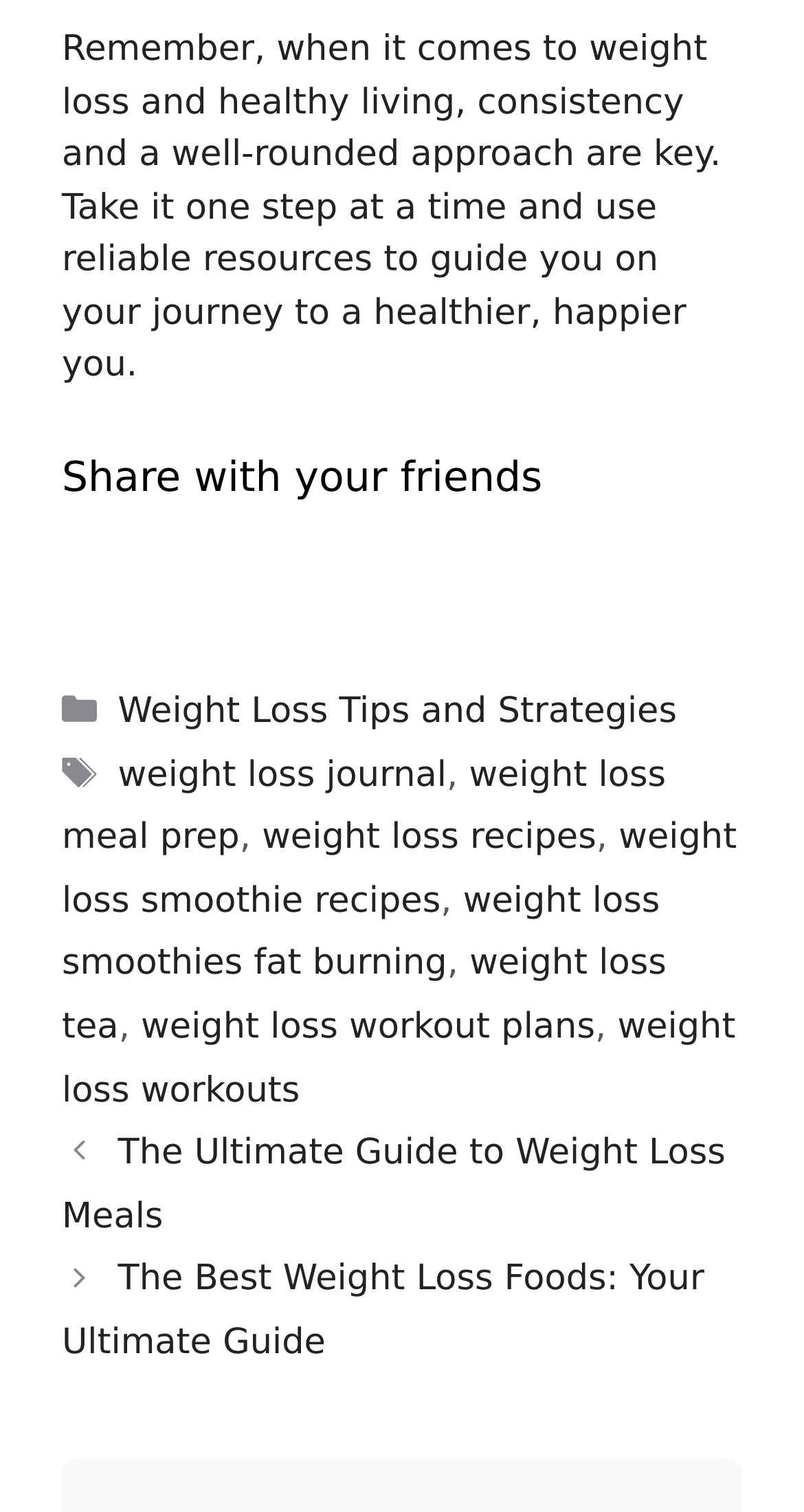Answer the question using only a single word or phrase: 
How many social media platforms can you share this webpage on?

4